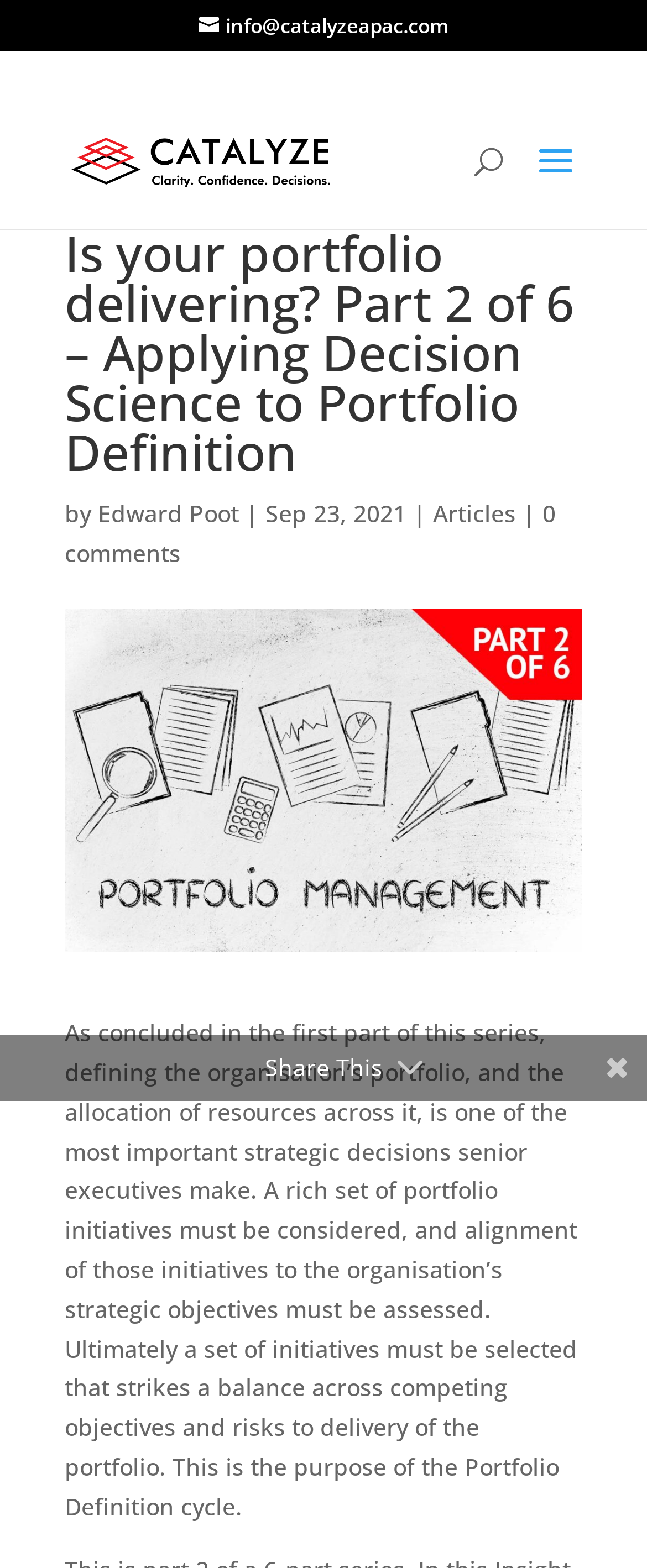Given the element description name="s" placeholder="Search …" title="Search for:", identify the bounding box coordinates for the UI element on the webpage screenshot. The format should be (top-left x, top-left y, bottom-right x, bottom-right y), with values between 0 and 1.

[0.463, 0.061, 0.823, 0.063]